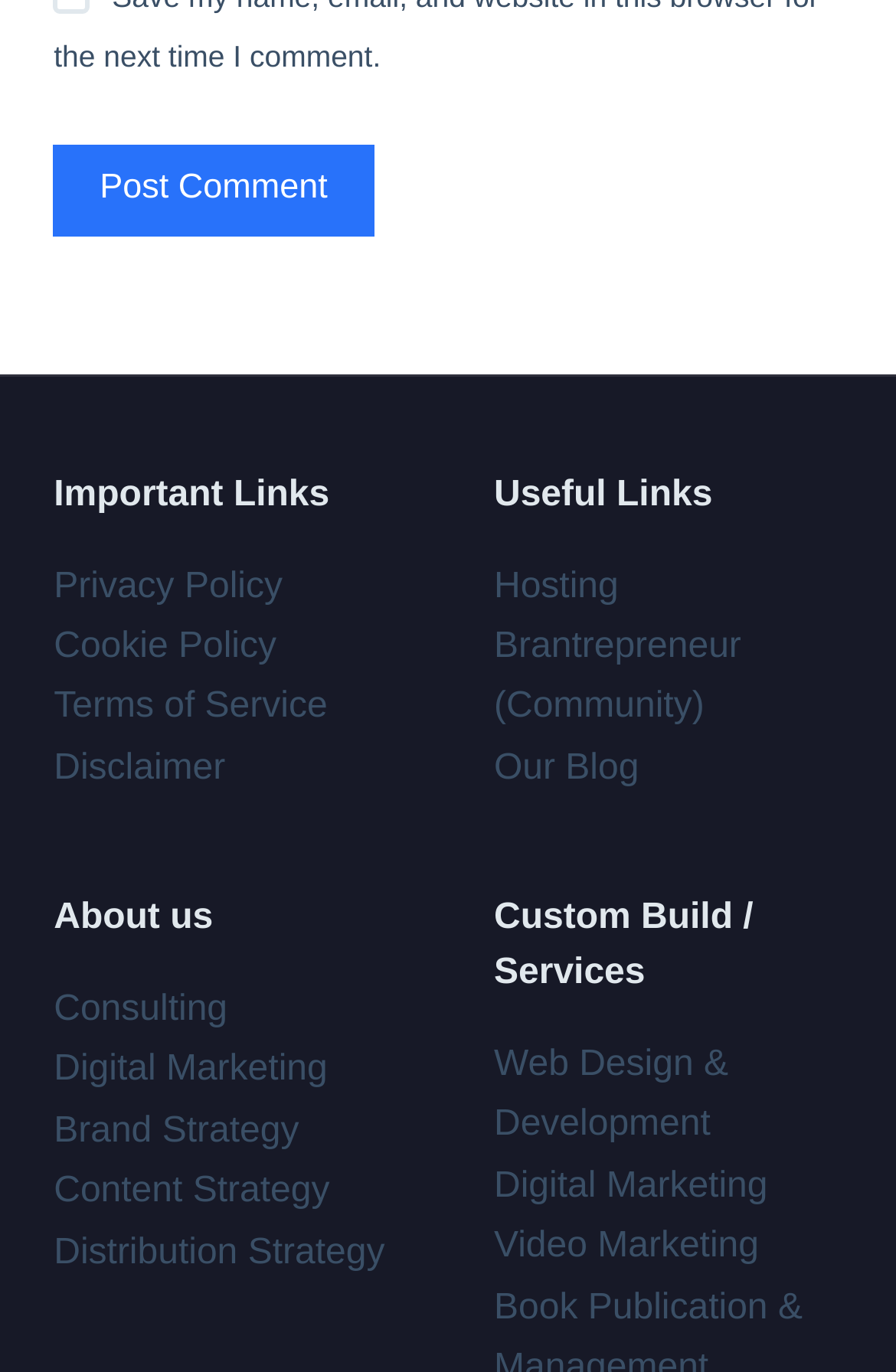Locate the bounding box coordinates of the area where you should click to accomplish the instruction: "Check the 'Disclaimer' page".

[0.06, 0.545, 0.251, 0.574]